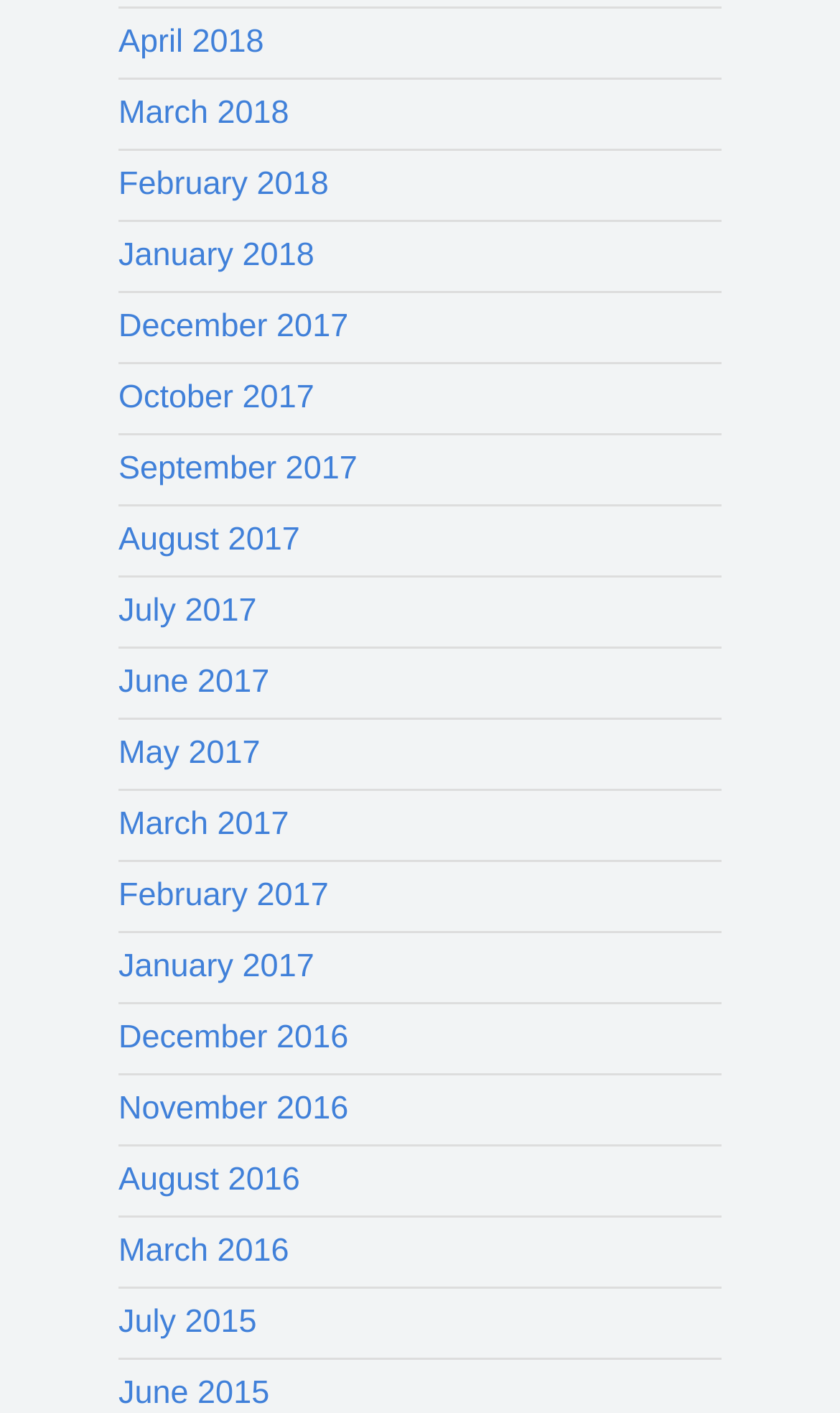Provide your answer to the question using just one word or phrase: How many links are there in total?

20